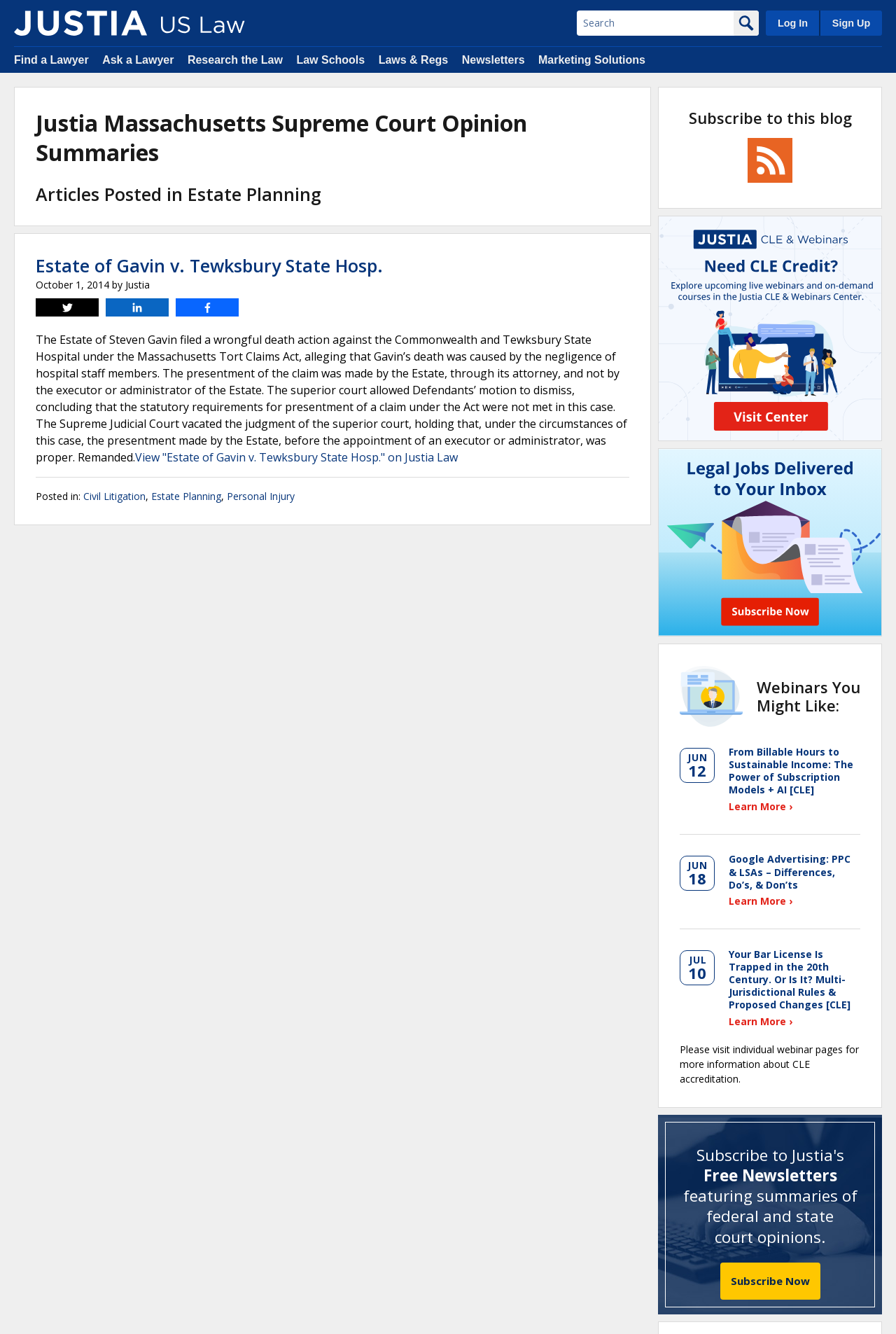Given the element description, predict the bounding box coordinates in the format (top-left x, top-left y, bottom-right x, bottom-right y), using floating point numbers between 0 and 1: Sign Up

[0.914, 0.008, 0.984, 0.027]